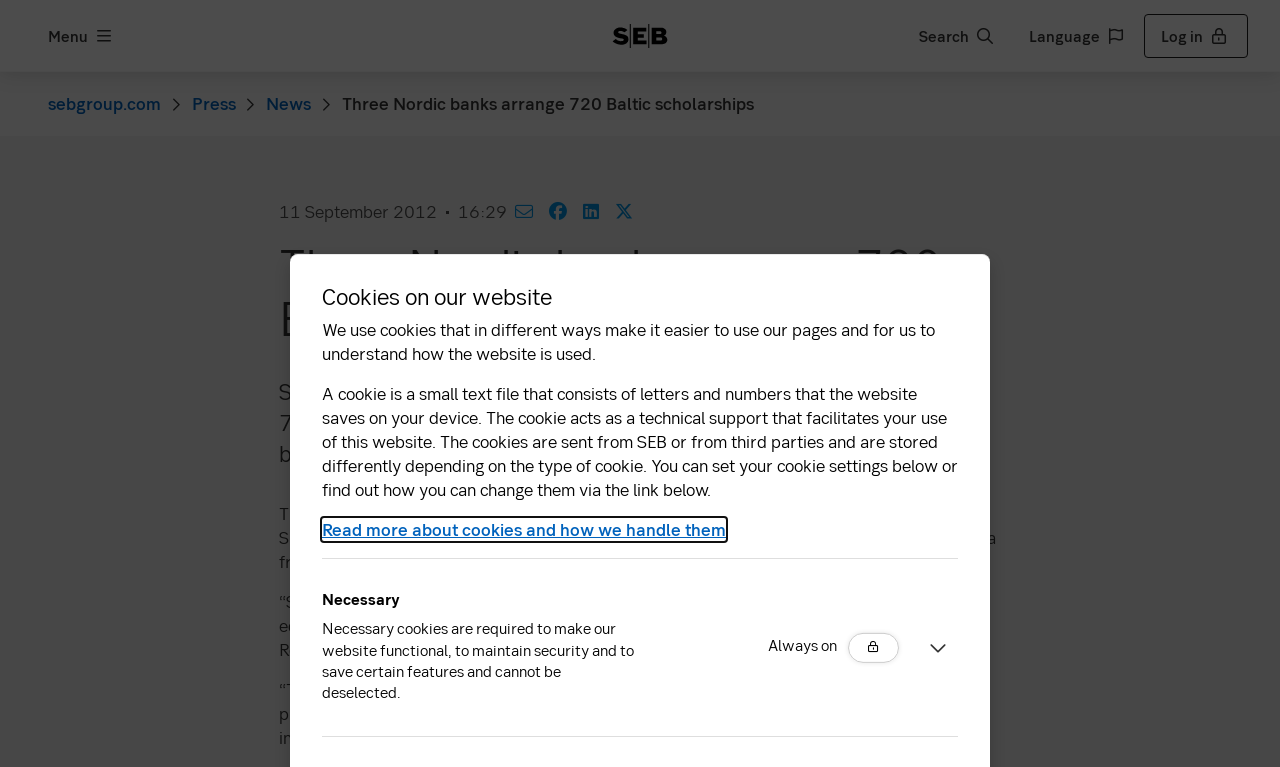Using the description: "News", determine the UI element's bounding box coordinates. Ensure the coordinates are in the format of four float numbers between 0 and 1, i.e., [left, top, right, bottom].

[0.208, 0.12, 0.243, 0.151]